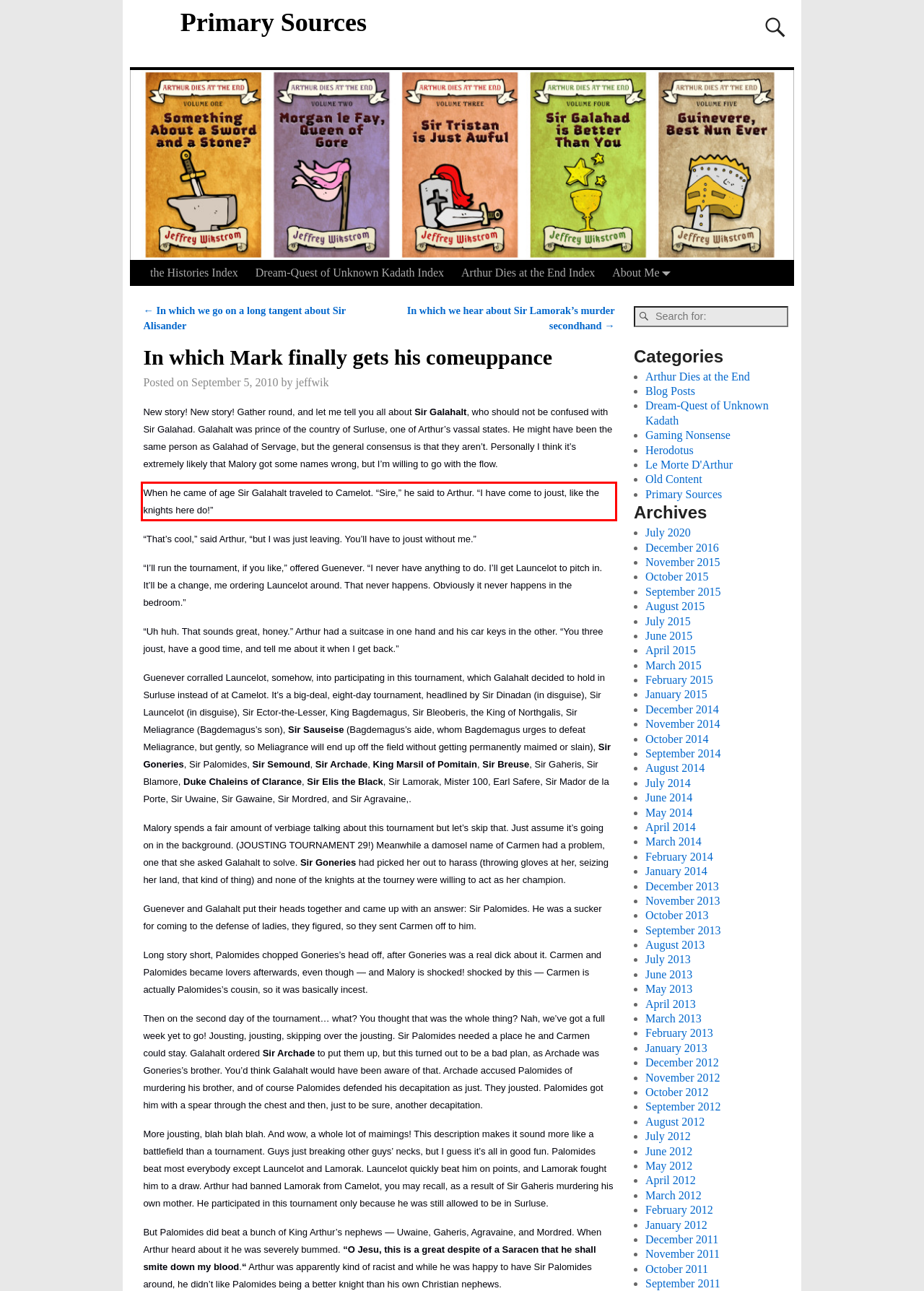Using the webpage screenshot, recognize and capture the text within the red bounding box.

When he came of age Sir Galahalt traveled to Camelot. “Sire,” he said to Arthur. “I have come to joust, like the knights here do!”